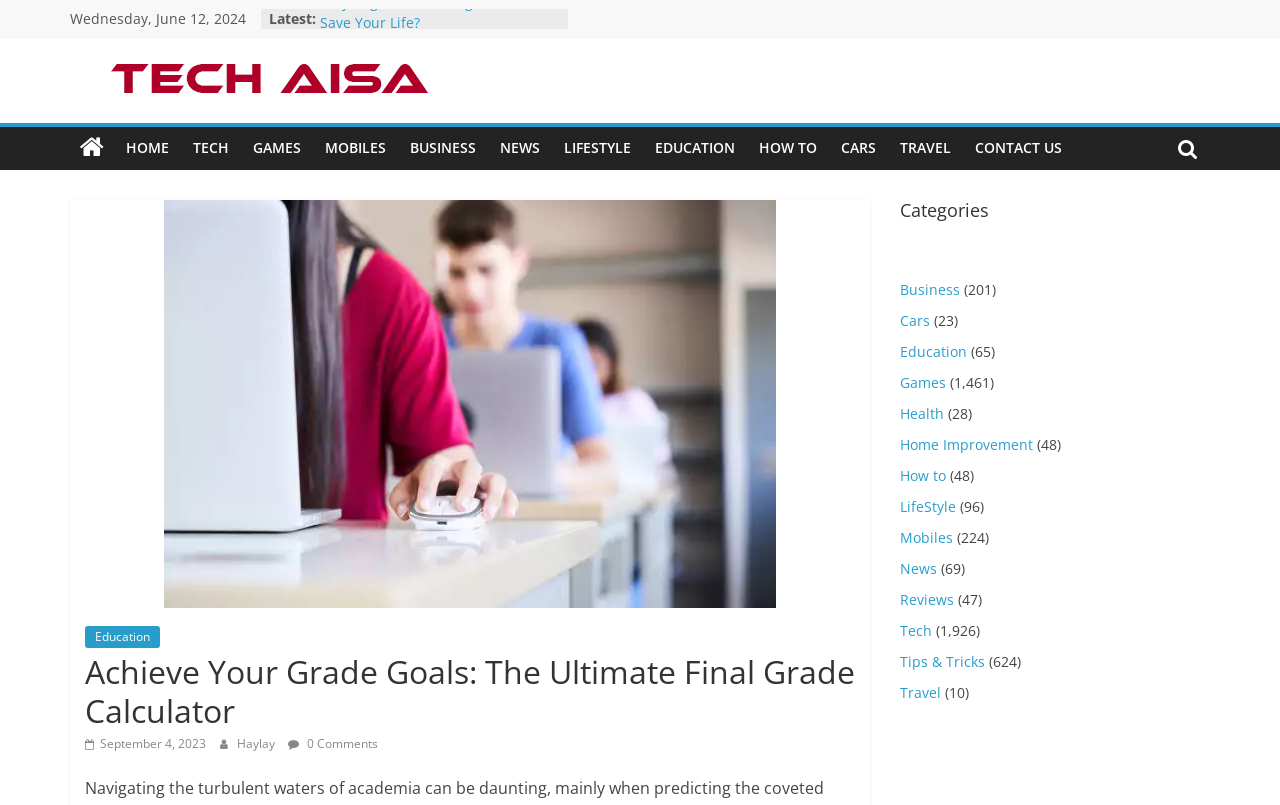Based on the element description, predict the bounding box coordinates (top-left x, top-left y, bottom-right x, bottom-right y) for the UI element in the screenshot: September 4, 2023December 27, 2023

[0.066, 0.913, 0.161, 0.934]